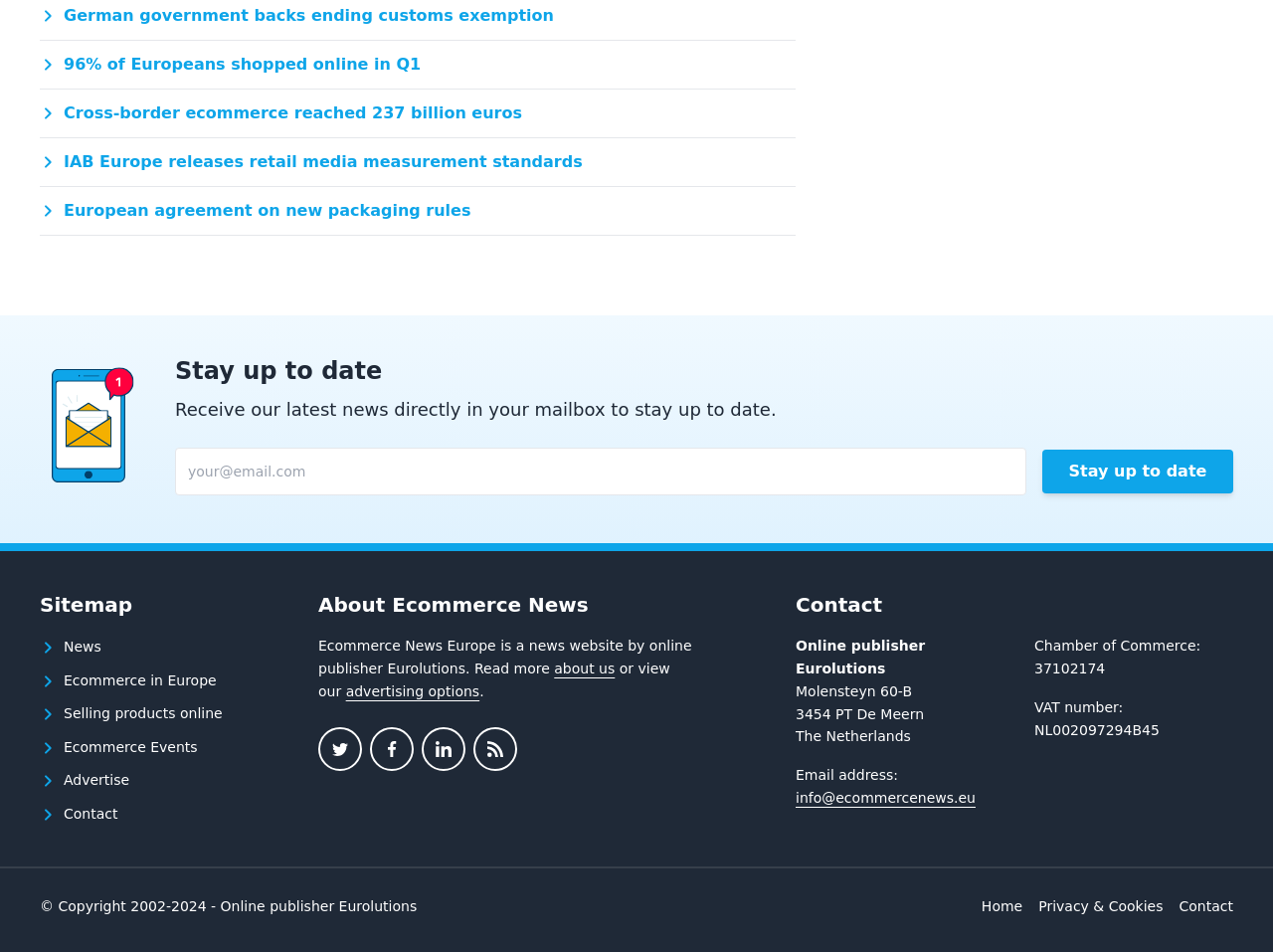Determine the bounding box coordinates for the clickable element to execute this instruction: "Visit the 'Centre of the Cell' page". Provide the coordinates as four float numbers between 0 and 1, i.e., [left, top, right, bottom].

None